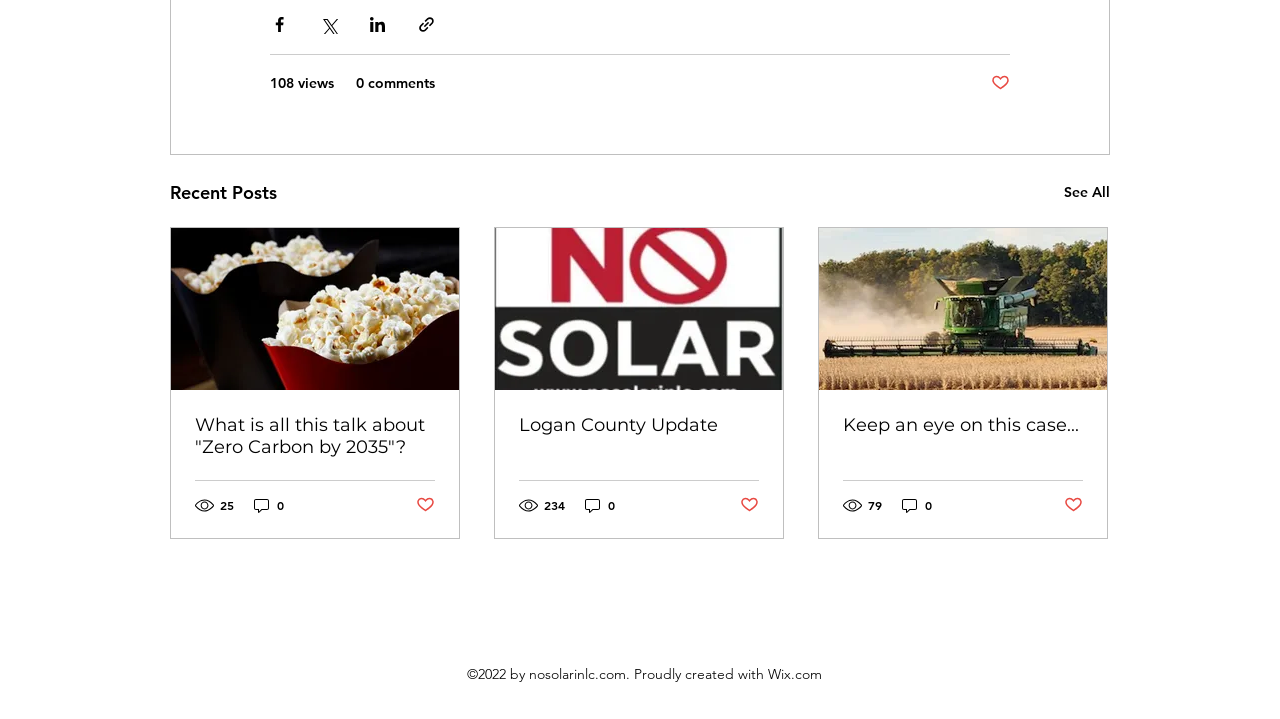Locate the coordinates of the bounding box for the clickable region that fulfills this instruction: "Click the 'CONTACT US' link".

None